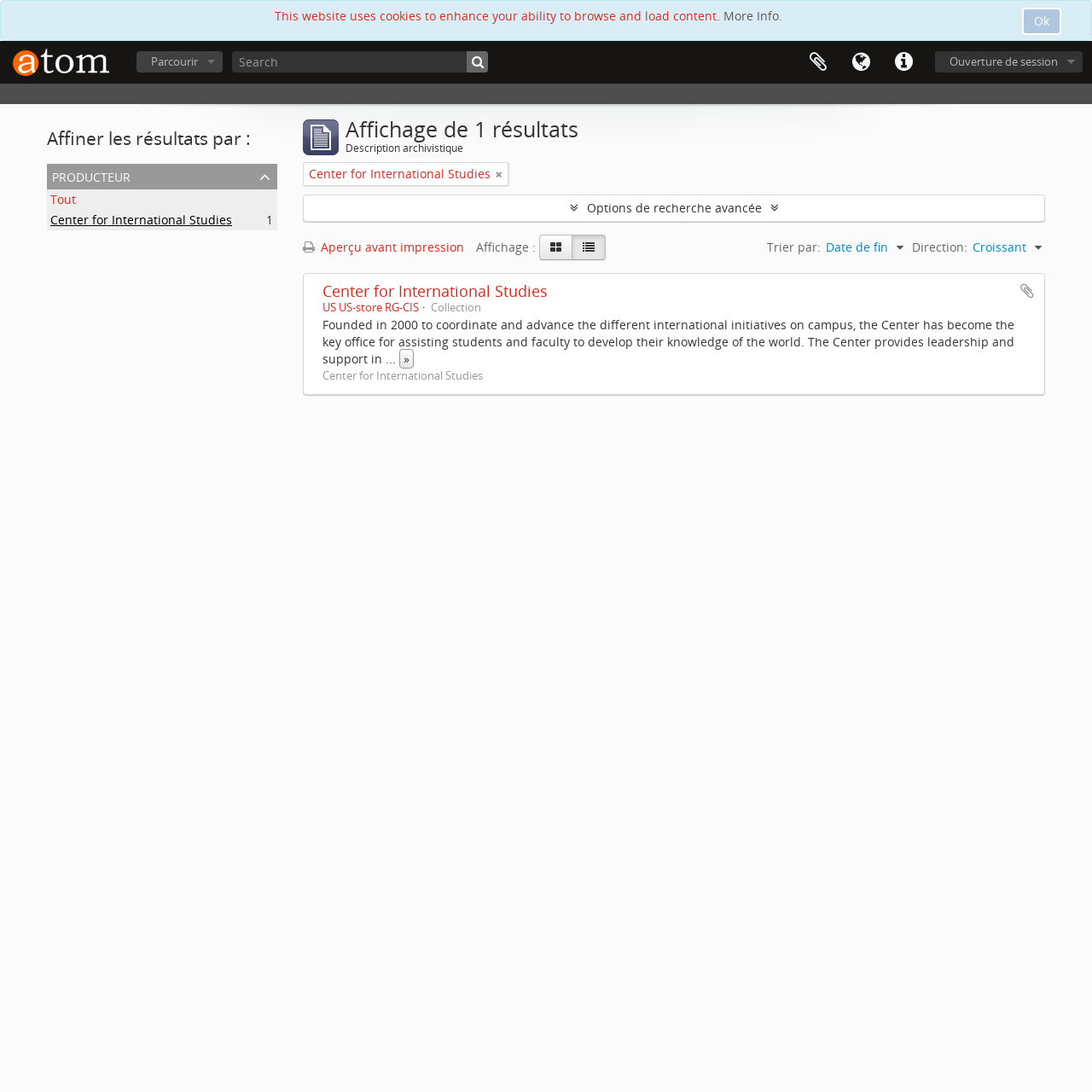Identify the bounding box coordinates of the HTML element based on this description: "Ouverture de session".

[0.856, 0.047, 0.991, 0.066]